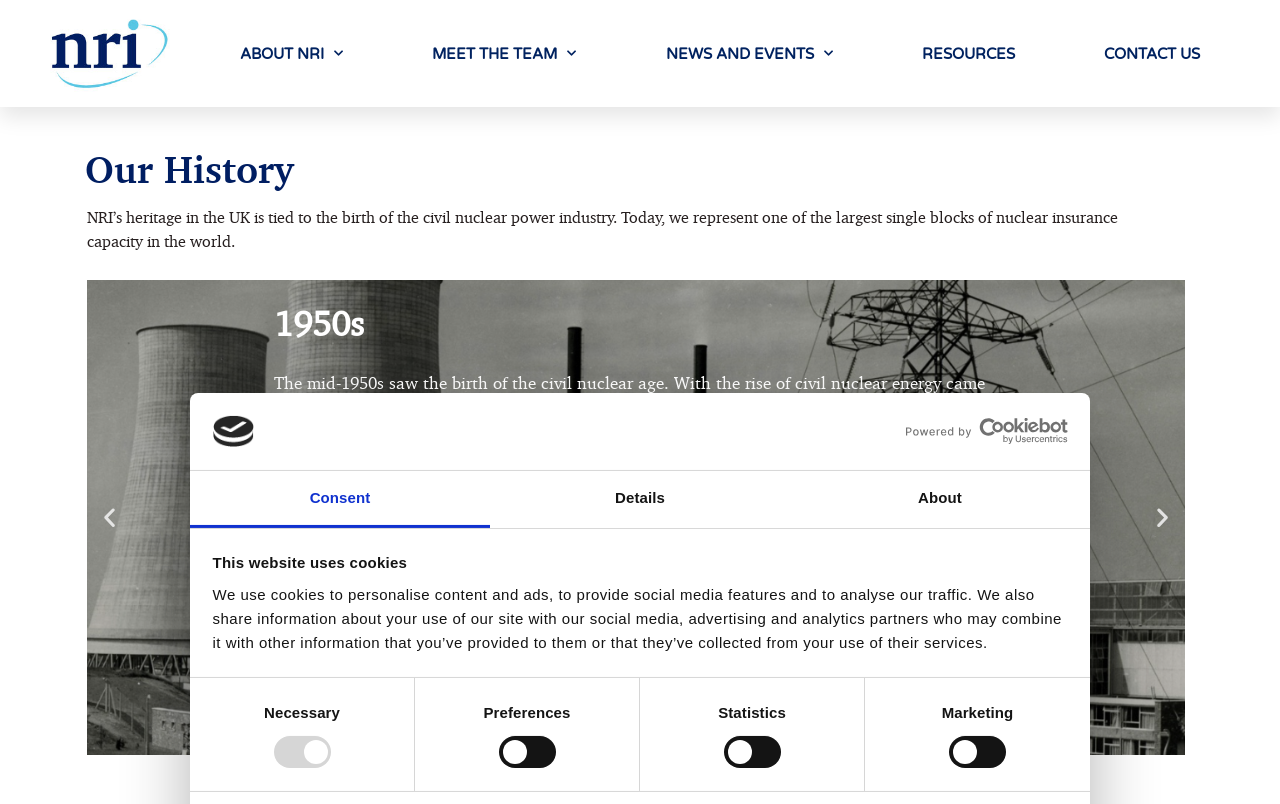Identify the bounding box coordinates of the part that should be clicked to carry out this instruction: "Click the logo".

[0.166, 0.517, 0.199, 0.556]